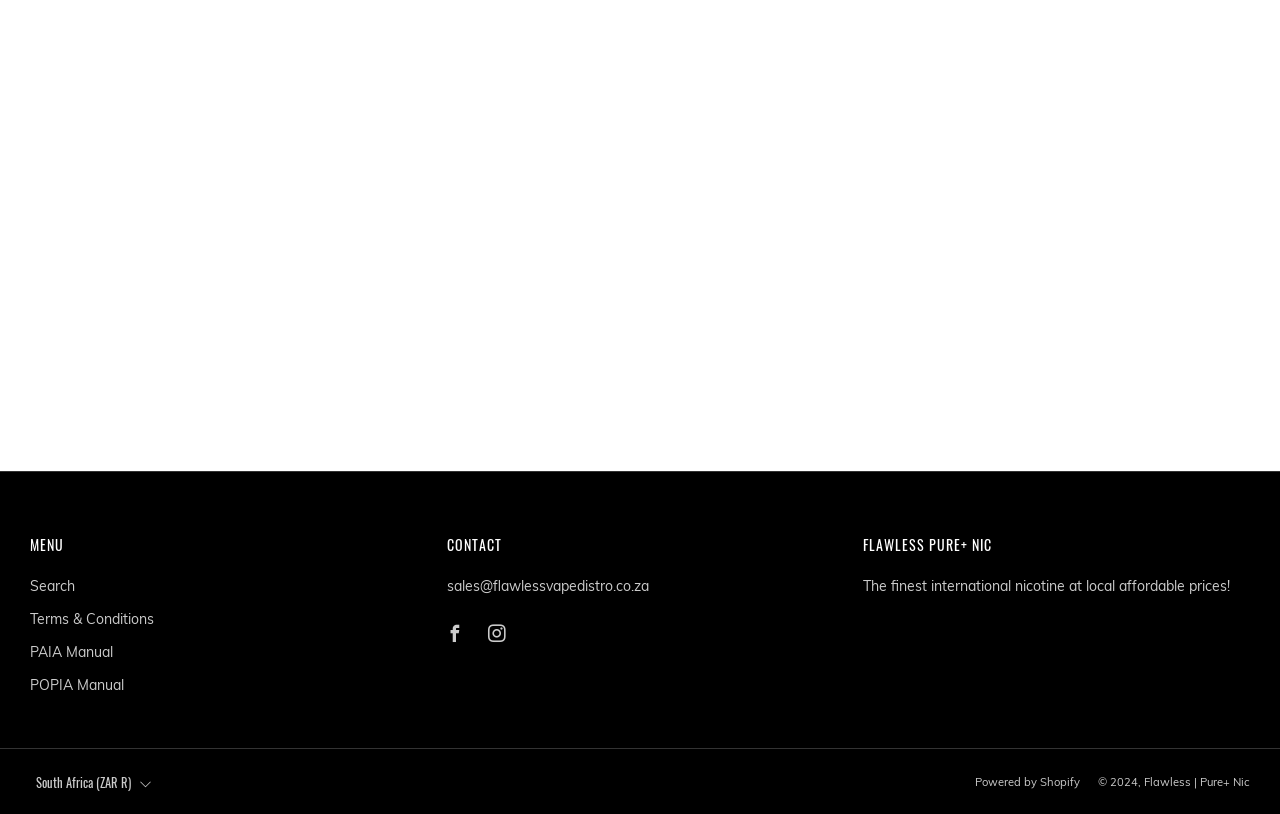Provide the bounding box coordinates for the area that should be clicked to complete the instruction: "Buy the PURE+ Freebase Nicotine Shot Additive 10ml".

[0.055, 0.071, 0.477, 0.13]